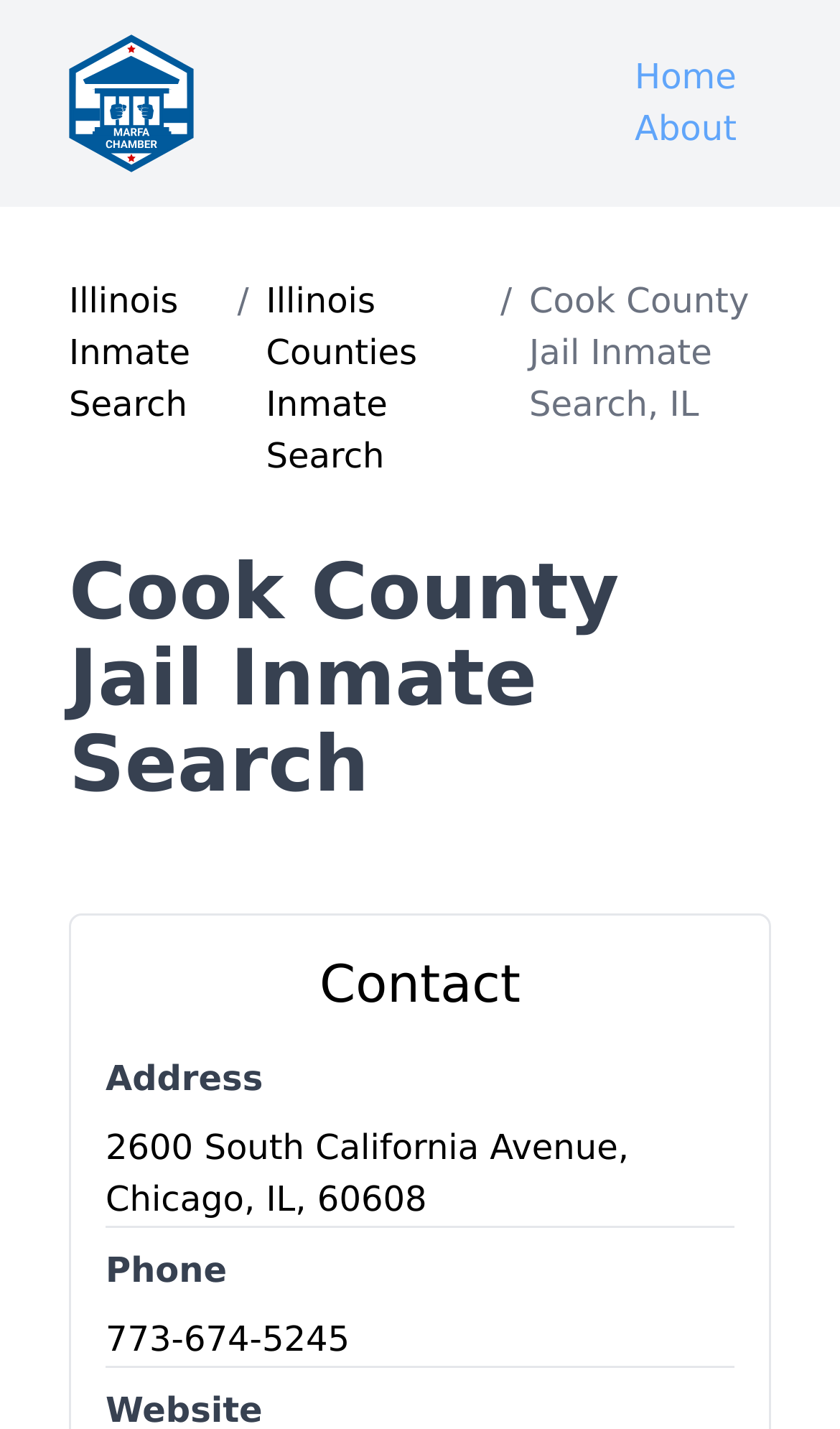Carefully observe the image and respond to the question with a detailed answer:
What is the purpose of this webpage?

I inferred the purpose of this webpage by looking at the various sections and links available. The webpage has links to 'Illinois Inmate Search' and 'Illinois Counties Inmate Search', and it also provides information about Cook County Jail, such as its address and phone number. Therefore, I concluded that the purpose of this webpage is to facilitate inmate search.